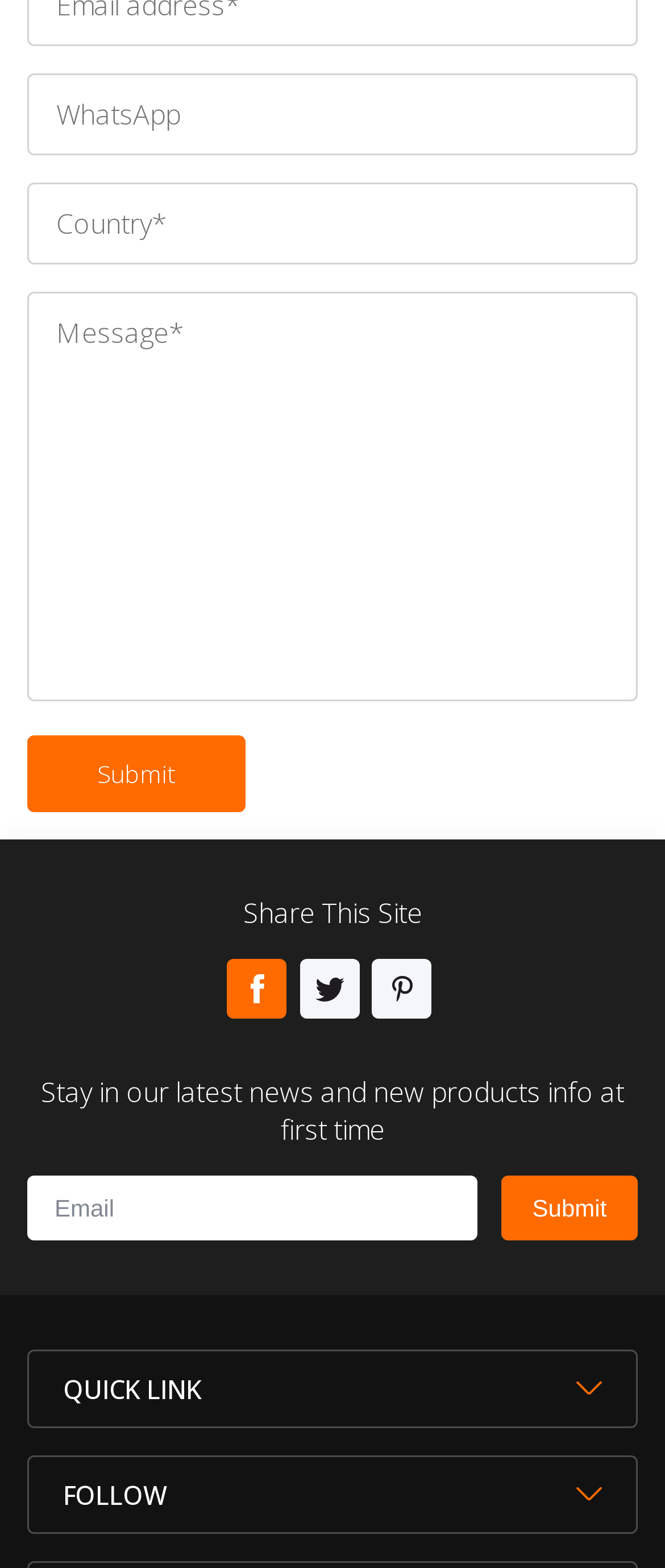Respond to the question below with a single word or phrase:
What is the text on the first button?

Submit